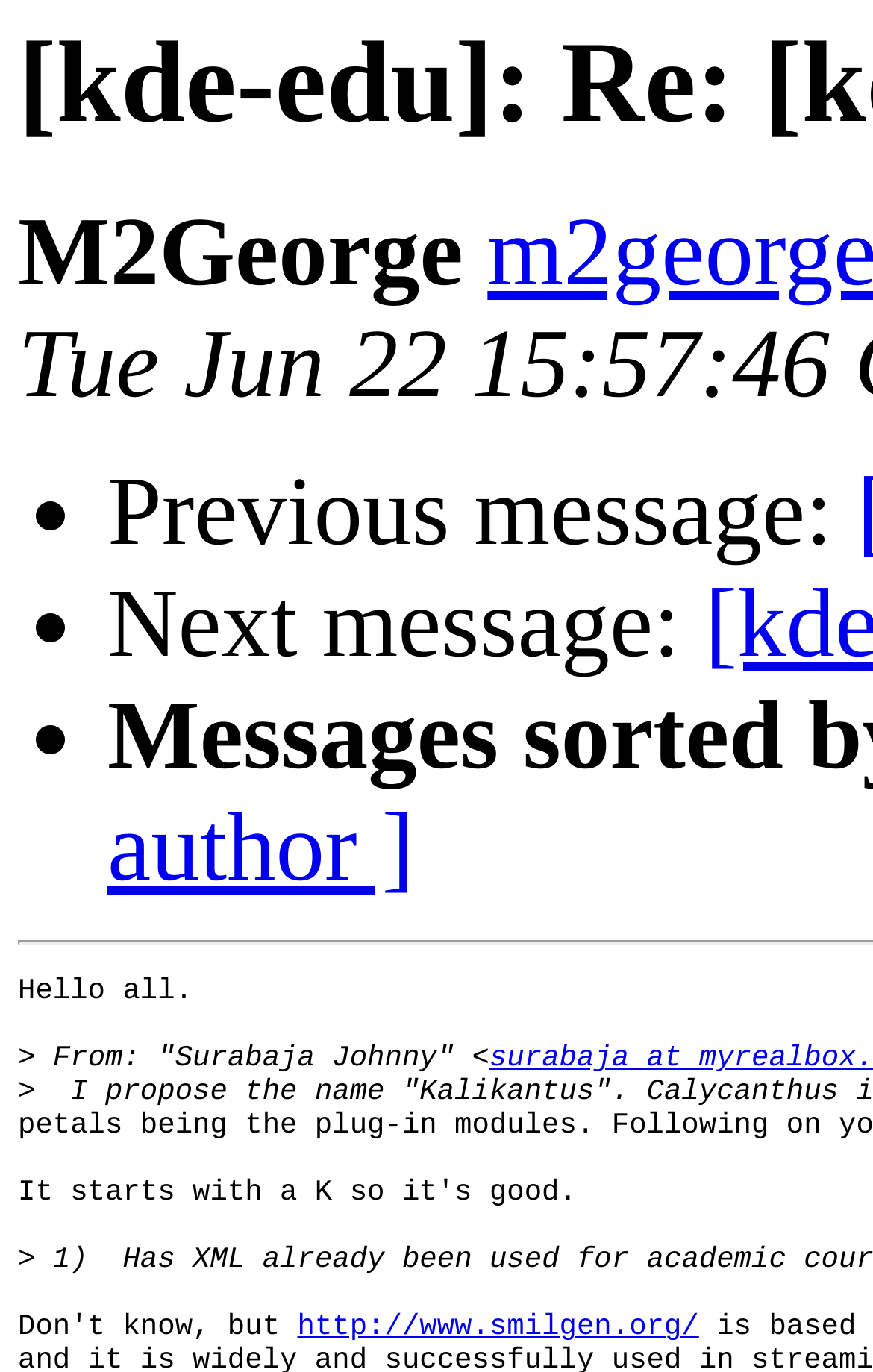Carefully examine the image and provide an in-depth answer to the question: How many lines are in the initial message?

I found the number of lines by looking at the text 'Hello all.

>' which has two lines, one with the greeting and the other empty.